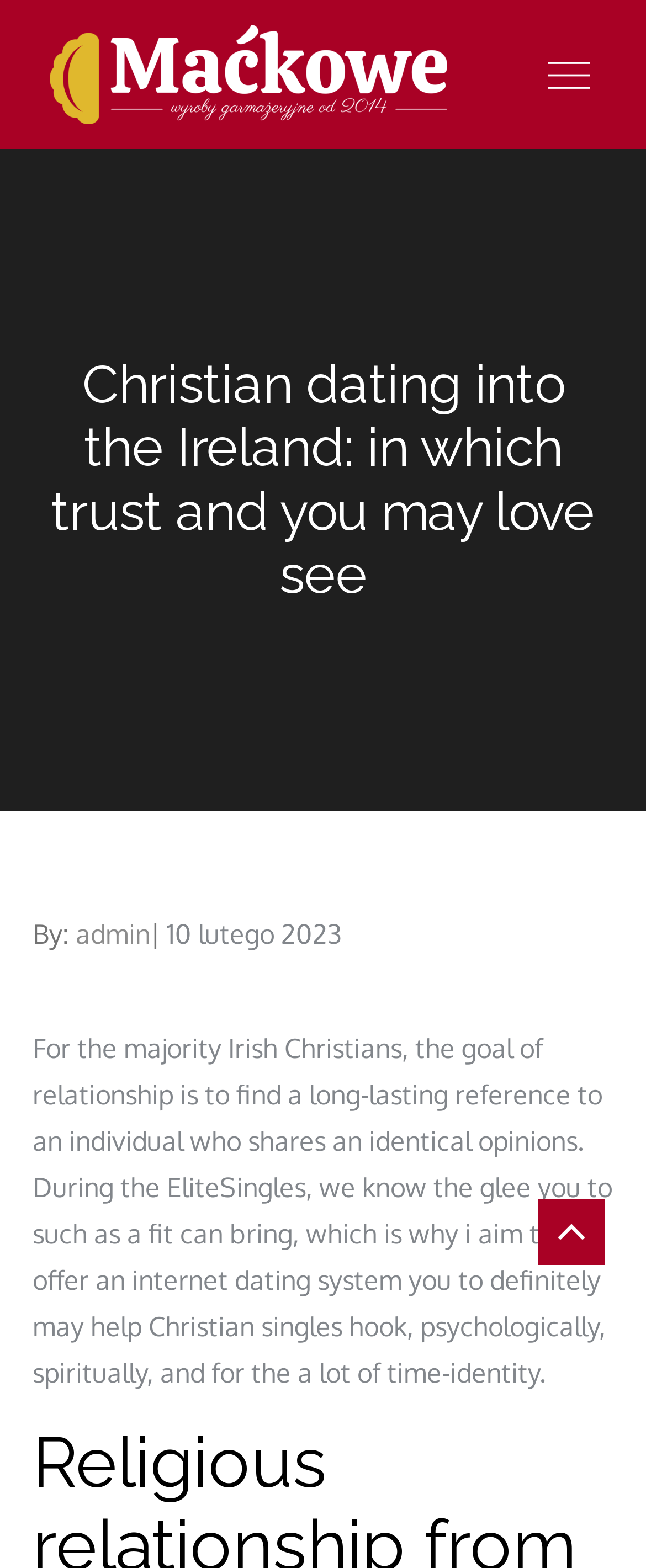From the element description: "10 lutego 202310 lutego 2023", extract the bounding box coordinates of the UI element. The coordinates should be expressed as four float numbers between 0 and 1, in the order [left, top, right, bottom].

[0.258, 0.585, 0.529, 0.606]